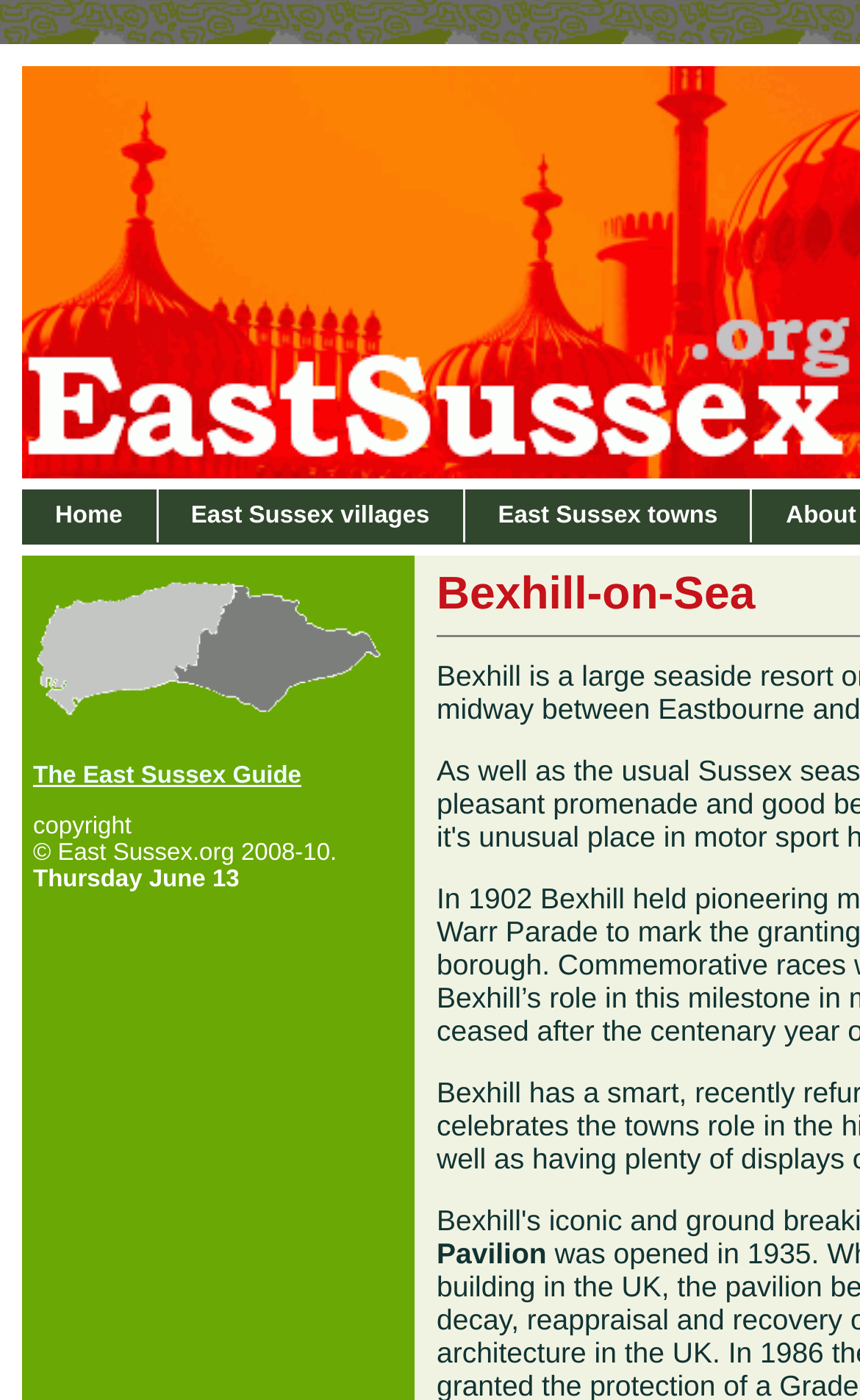Please provide a short answer using a single word or phrase for the question:
What type of content is available on this website?

Tourist information